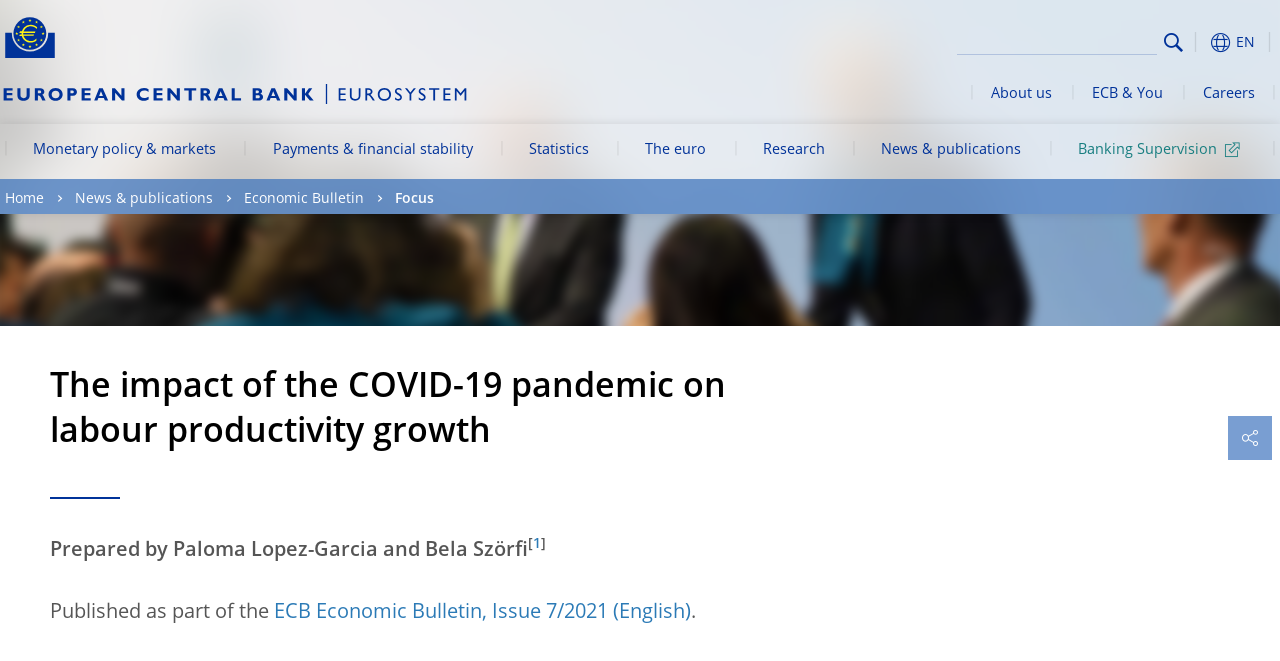Locate the UI element described by ECB & You in the provided webpage screenshot. Return the bounding box coordinates in the format (top-left x, top-left y, bottom-right x, bottom-right y), ensuring all values are between 0 and 1.

[0.838, 0.103, 0.924, 0.187]